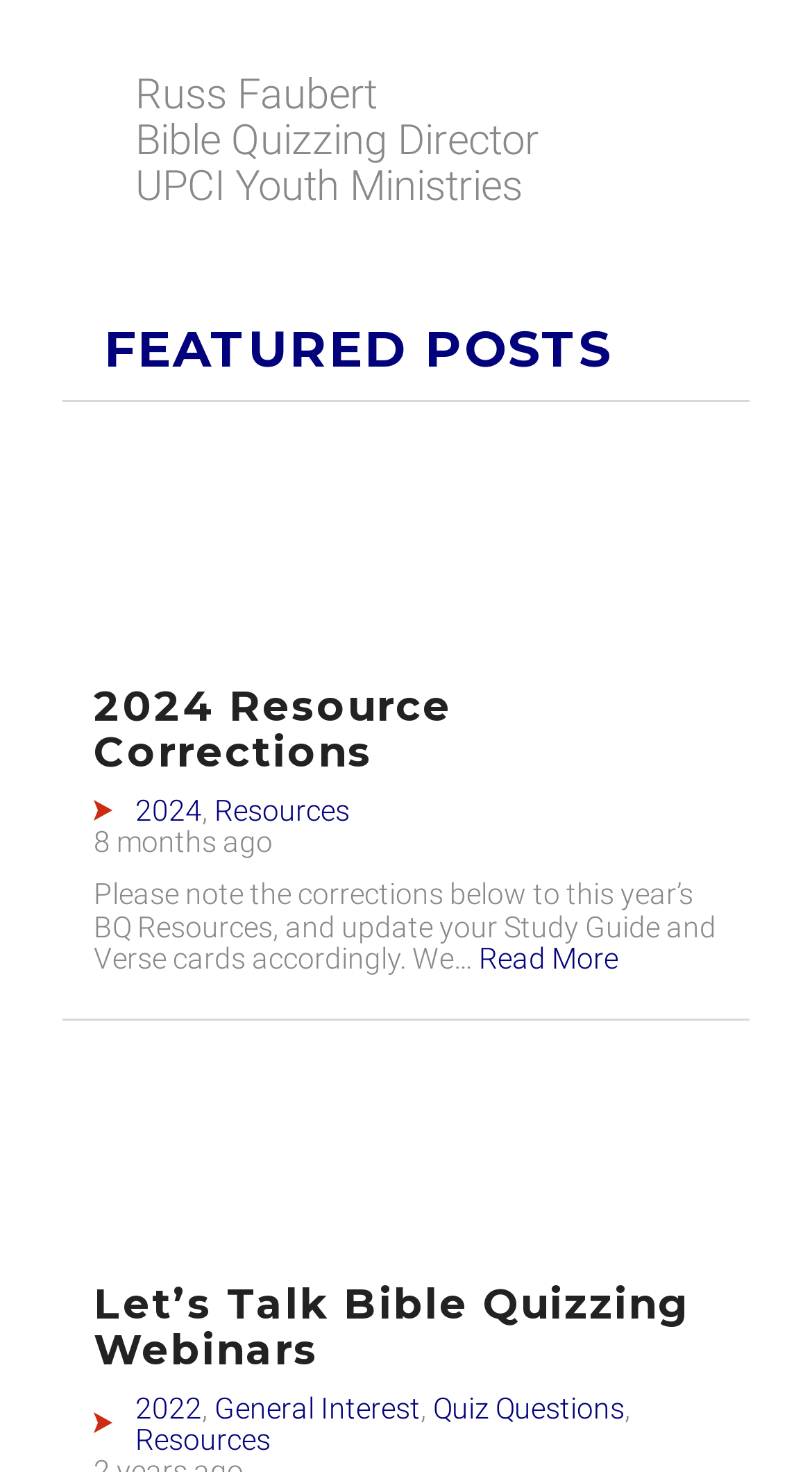Locate the bounding box coordinates of the clickable area to execute the instruction: "explore let's talk bible quizzing webinars". Provide the coordinates as four float numbers between 0 and 1, represented as [left, top, right, bottom].

[0.115, 0.843, 0.385, 0.865]